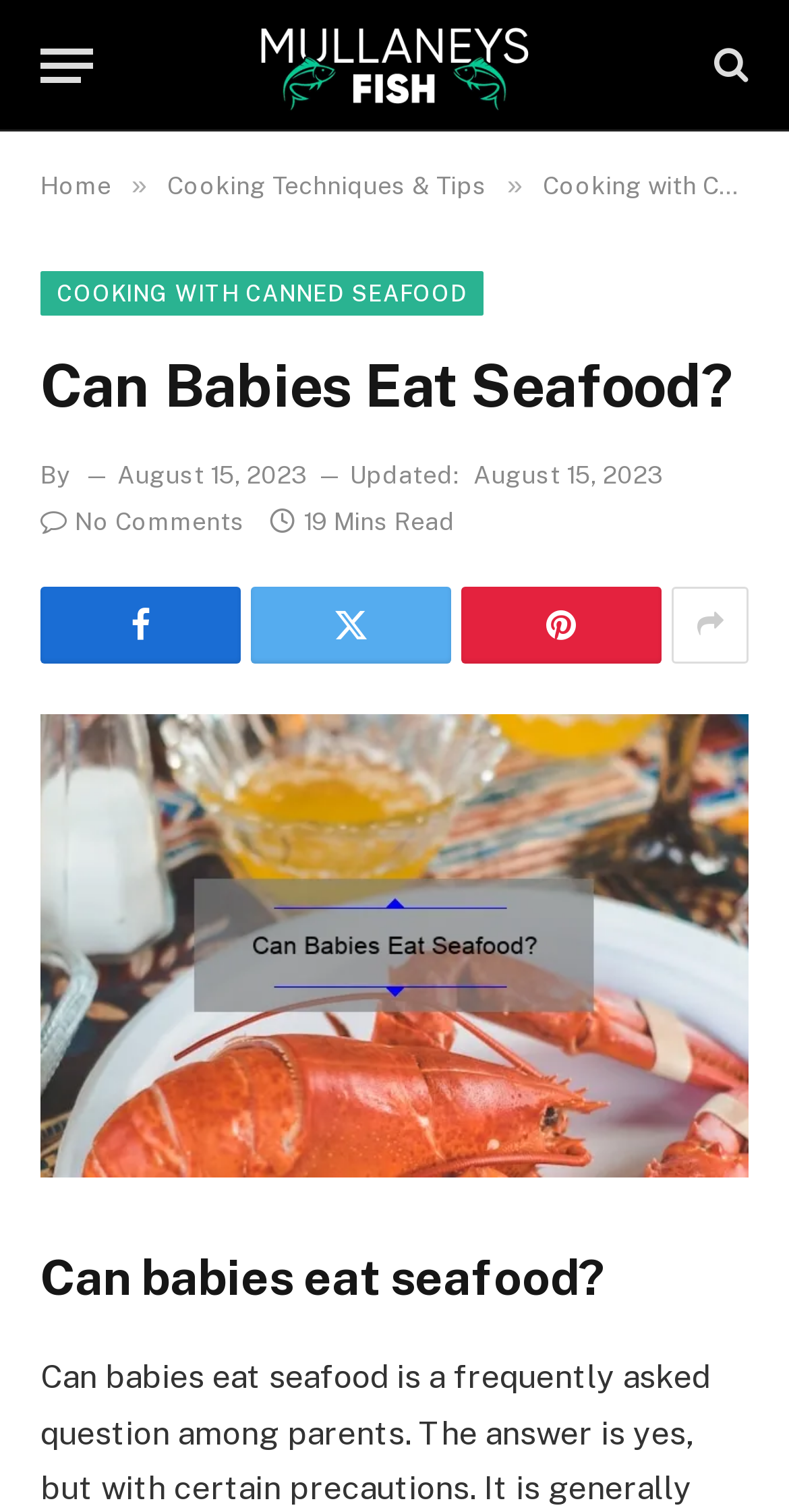Identify the bounding box of the HTML element described as: "No Comments".

[0.051, 0.336, 0.31, 0.355]